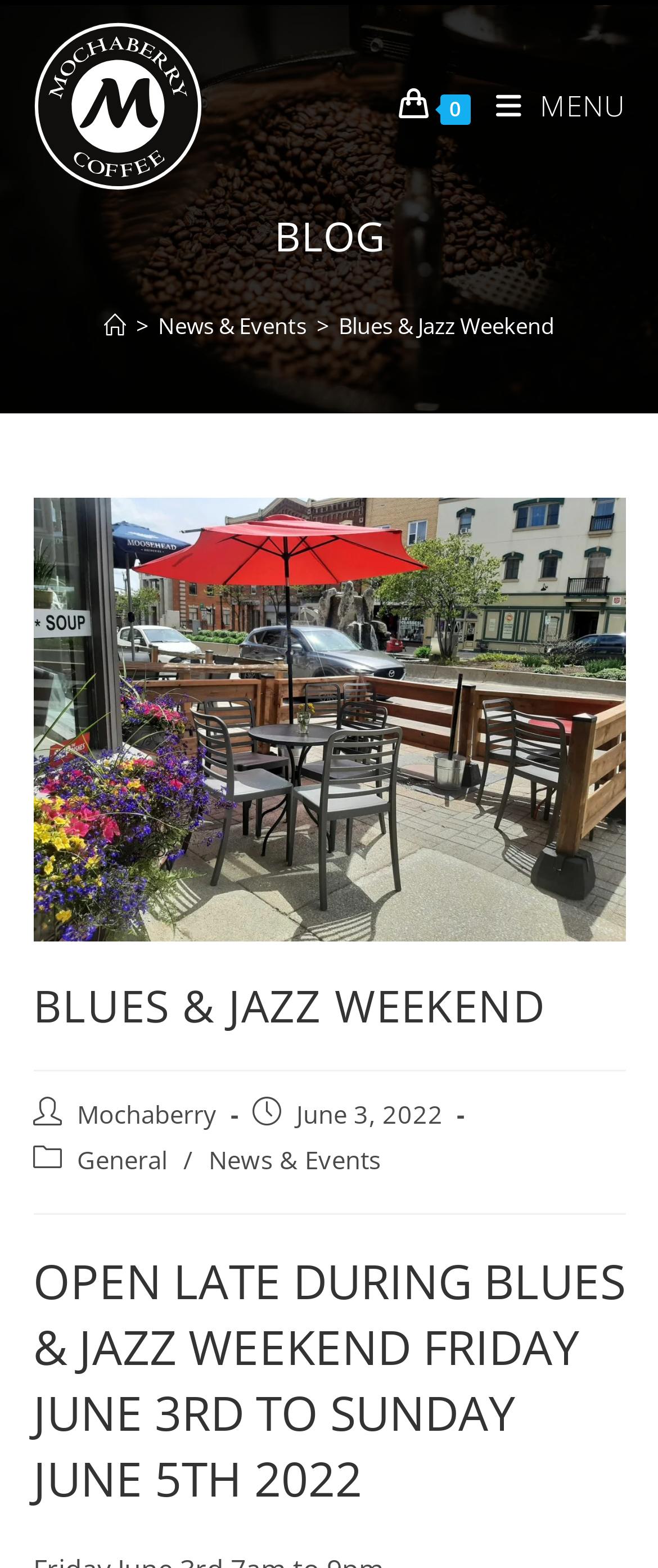Extract the bounding box coordinates for the HTML element that matches this description: "General". The coordinates should be four float numbers between 0 and 1, i.e., [left, top, right, bottom].

[0.117, 0.73, 0.255, 0.75]